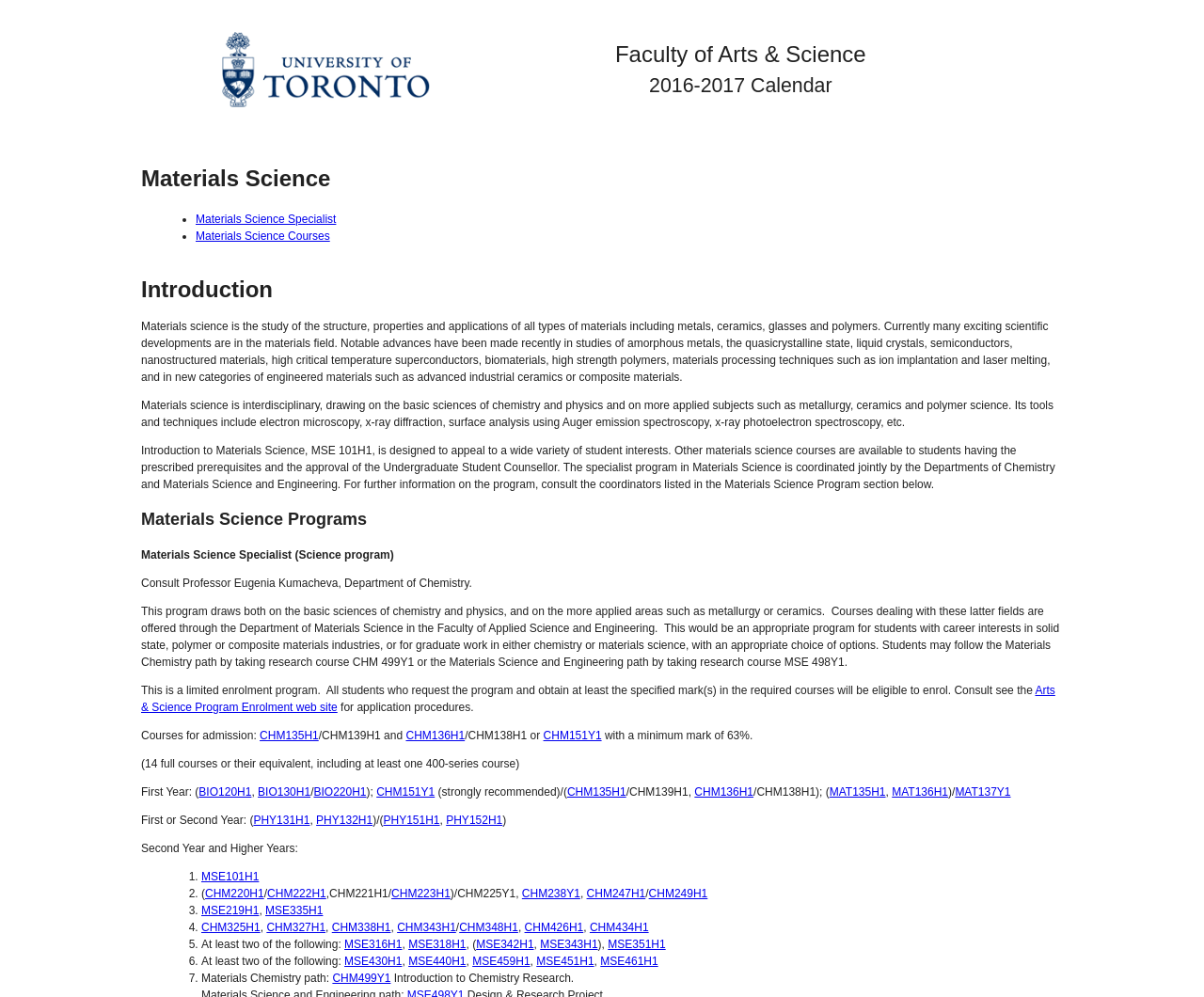Please determine the bounding box coordinates for the UI element described as: "MSE451H1".

[0.445, 0.958, 0.493, 0.971]